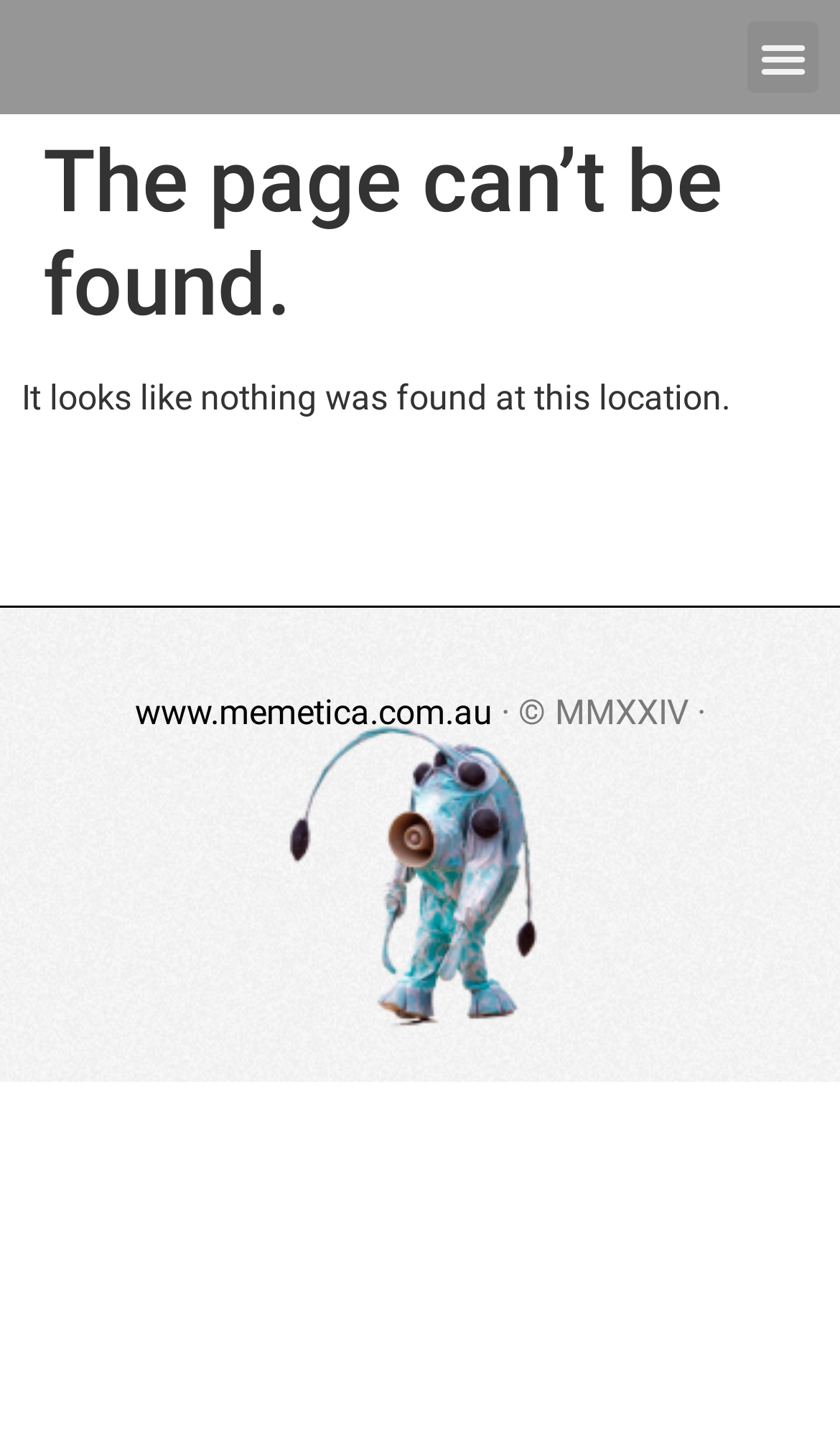Elaborate on the webpage's design and content in a detailed caption.

The webpage displays a "Page not found" error message. At the top right corner, there is a "Menu Toggle" button. Below the button, a main section occupies the majority of the page. Within this section, a header area is located at the top, containing a heading that reads "The page can’t be found." 

Below the header, a paragraph of text states "It looks like nothing was found at this location." 

Further down the page, a footer section is present, which contains a link to "www.memetica.com.au" on the left side, followed by a separator character, and then a copyright notice "· © MMXXIV ·" on the right side.